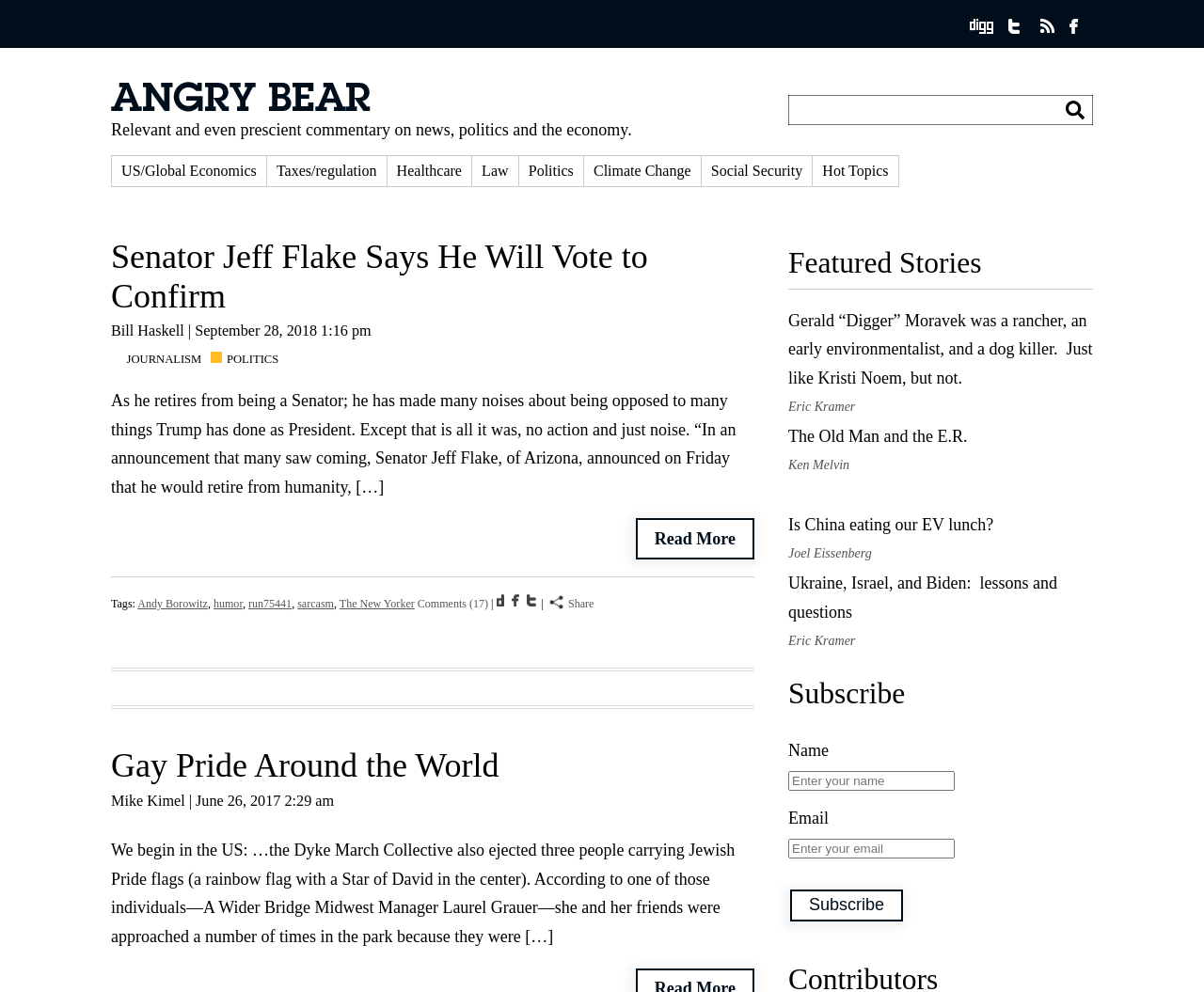Find the bounding box coordinates of the clickable element required to execute the following instruction: "Read the article 'Senator Jeff Flake Says He Will Vote to Confirm'". Provide the coordinates as four float numbers between 0 and 1, i.e., [left, top, right, bottom].

[0.092, 0.24, 0.538, 0.317]